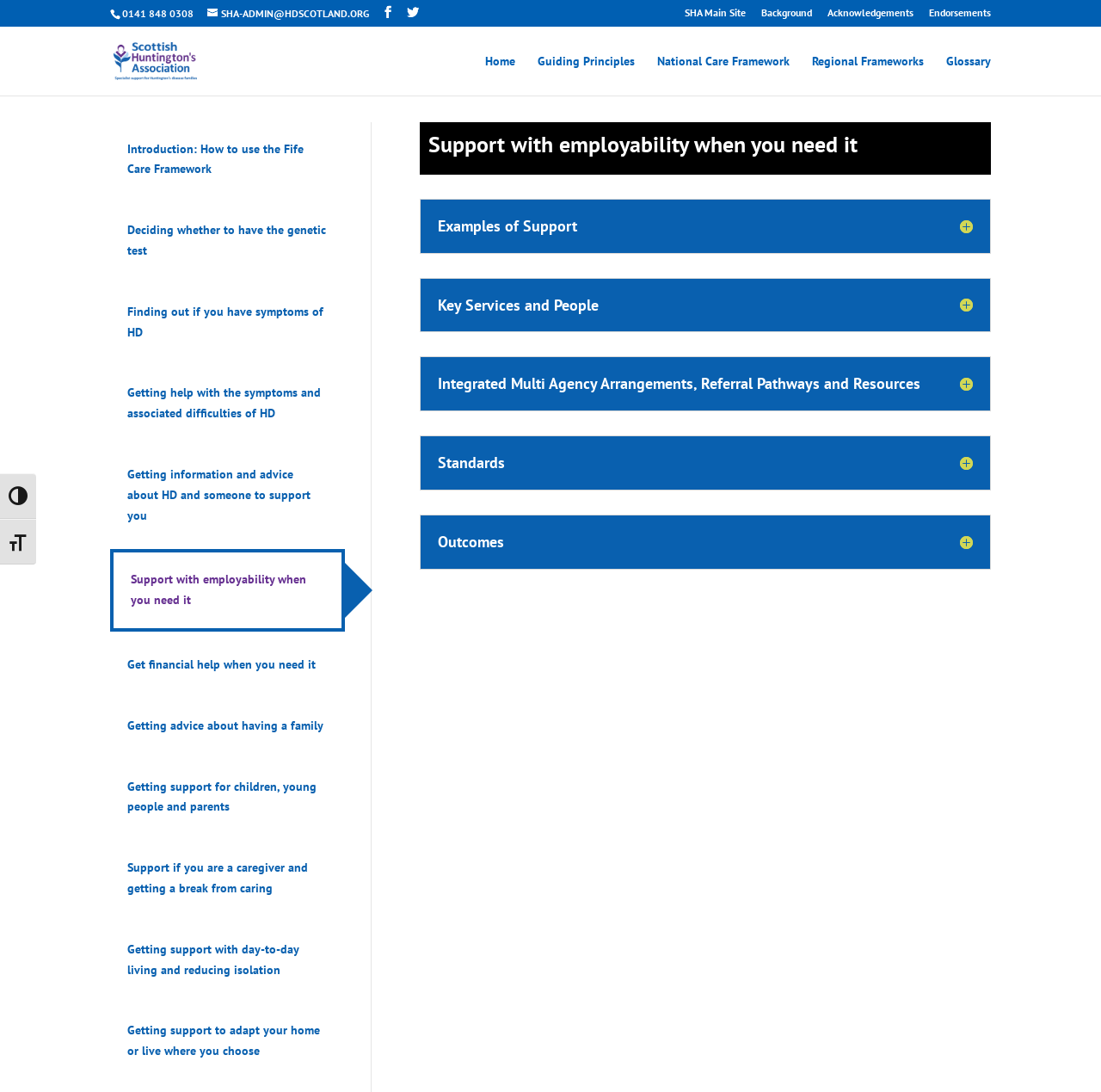Select the bounding box coordinates of the element I need to click to carry out the following instruction: "Go to SHA Main Site".

[0.622, 0.007, 0.677, 0.024]